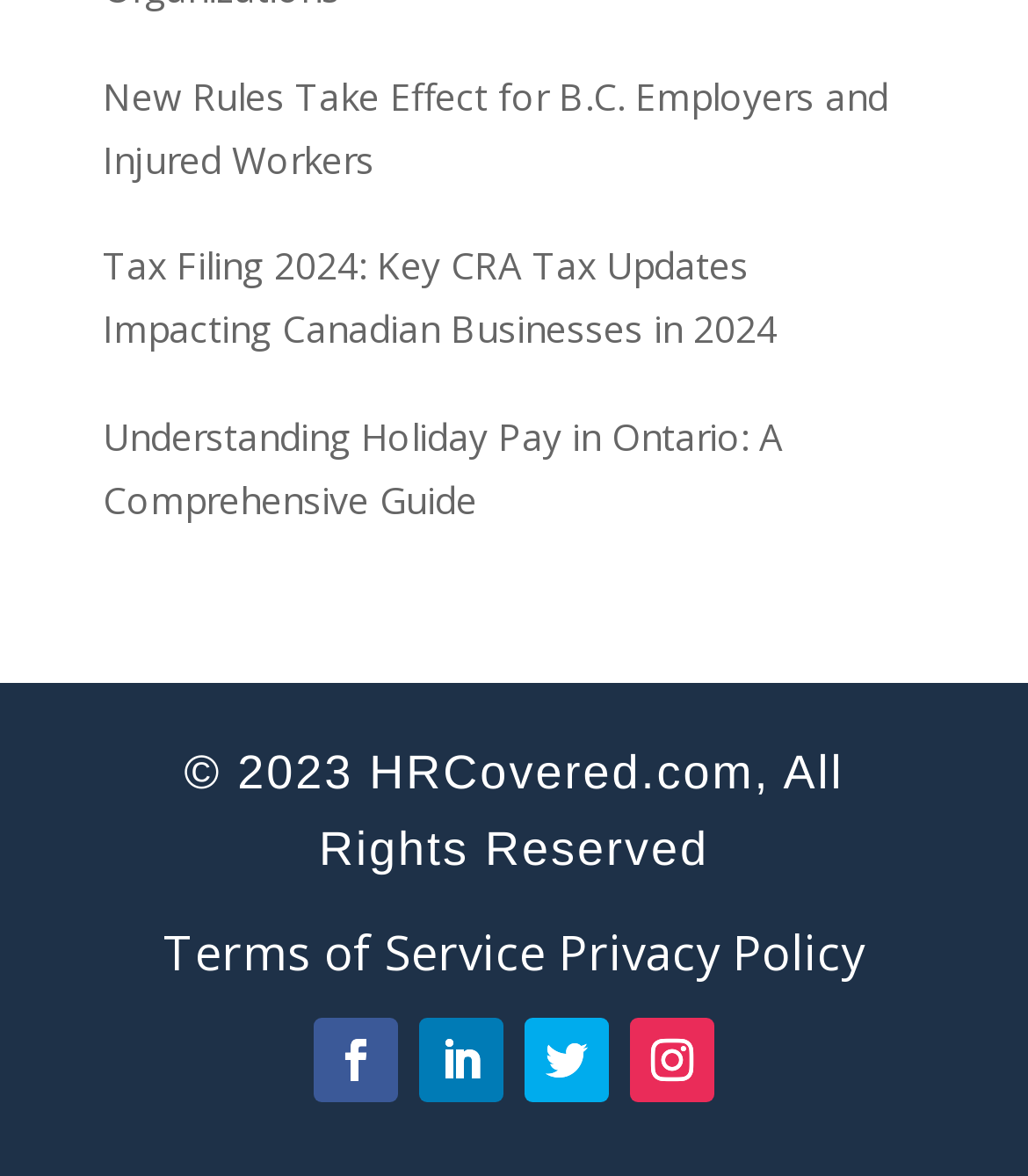Locate the bounding box coordinates of the area to click to fulfill this instruction: "Understand holiday pay in Ontario". The bounding box should be presented as four float numbers between 0 and 1, in the order [left, top, right, bottom].

[0.1, 0.349, 0.762, 0.445]